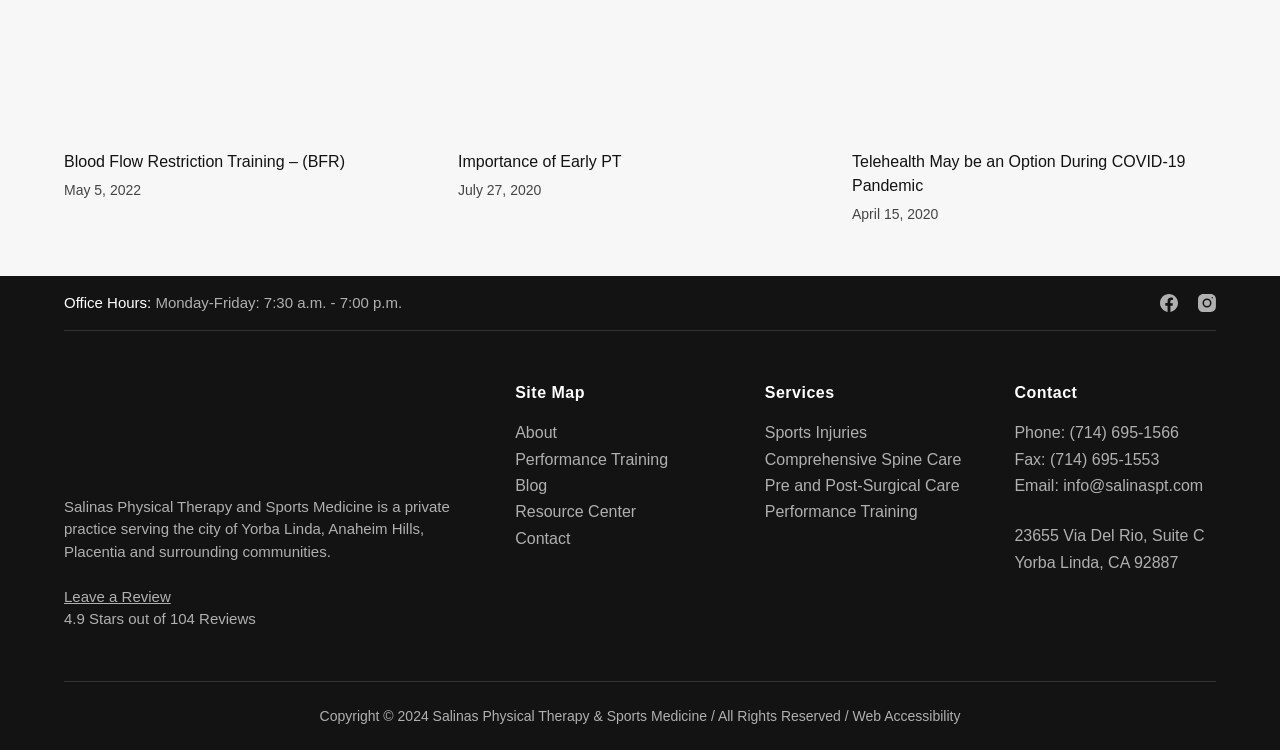Answer the question below with a single word or a brief phrase: 
What is the phone number of the practice?

(714) 695-1566